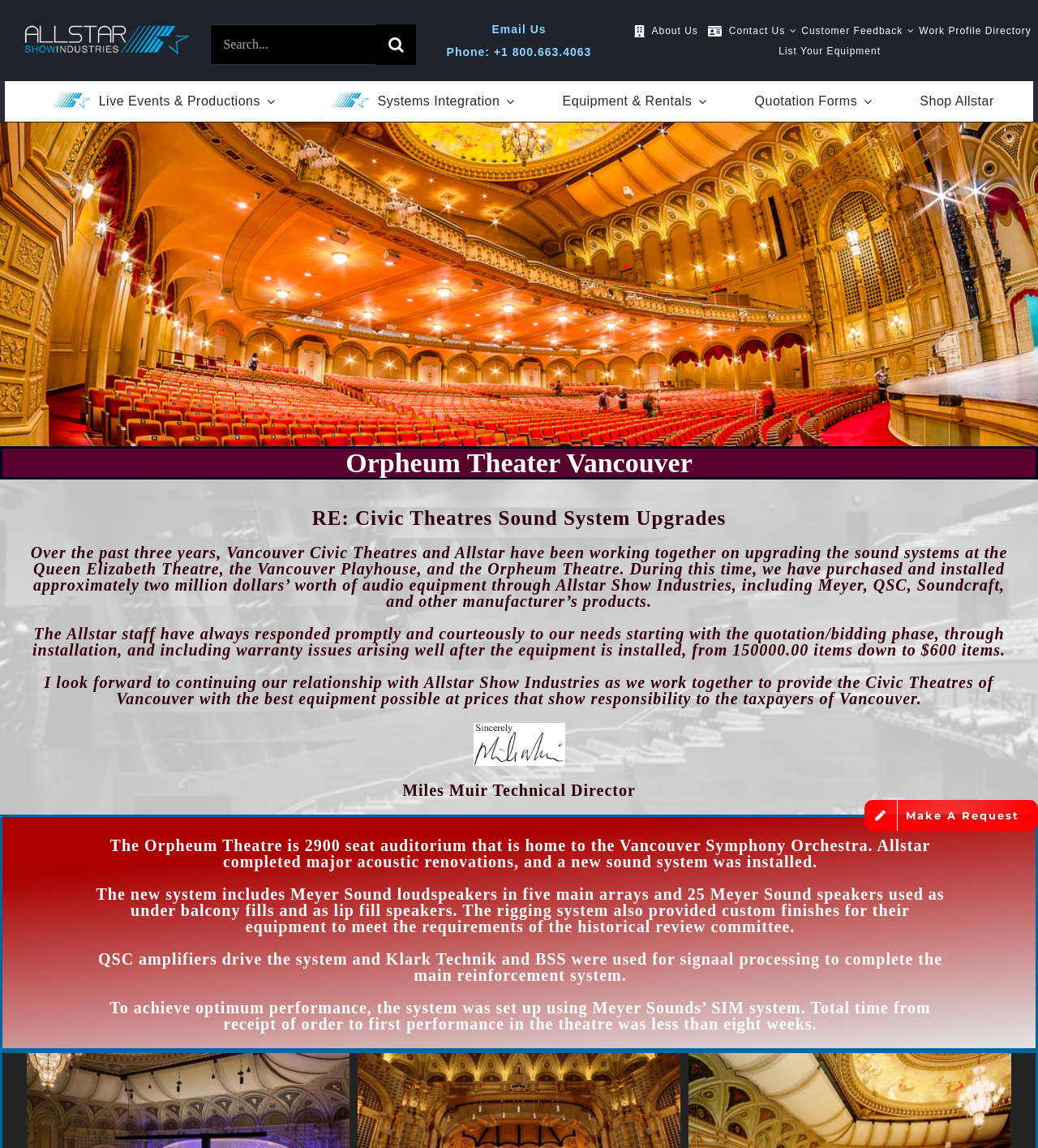What company is mentioned as working with Vancouver Civic Theatres?
Give a one-word or short phrase answer based on the image.

Allstar